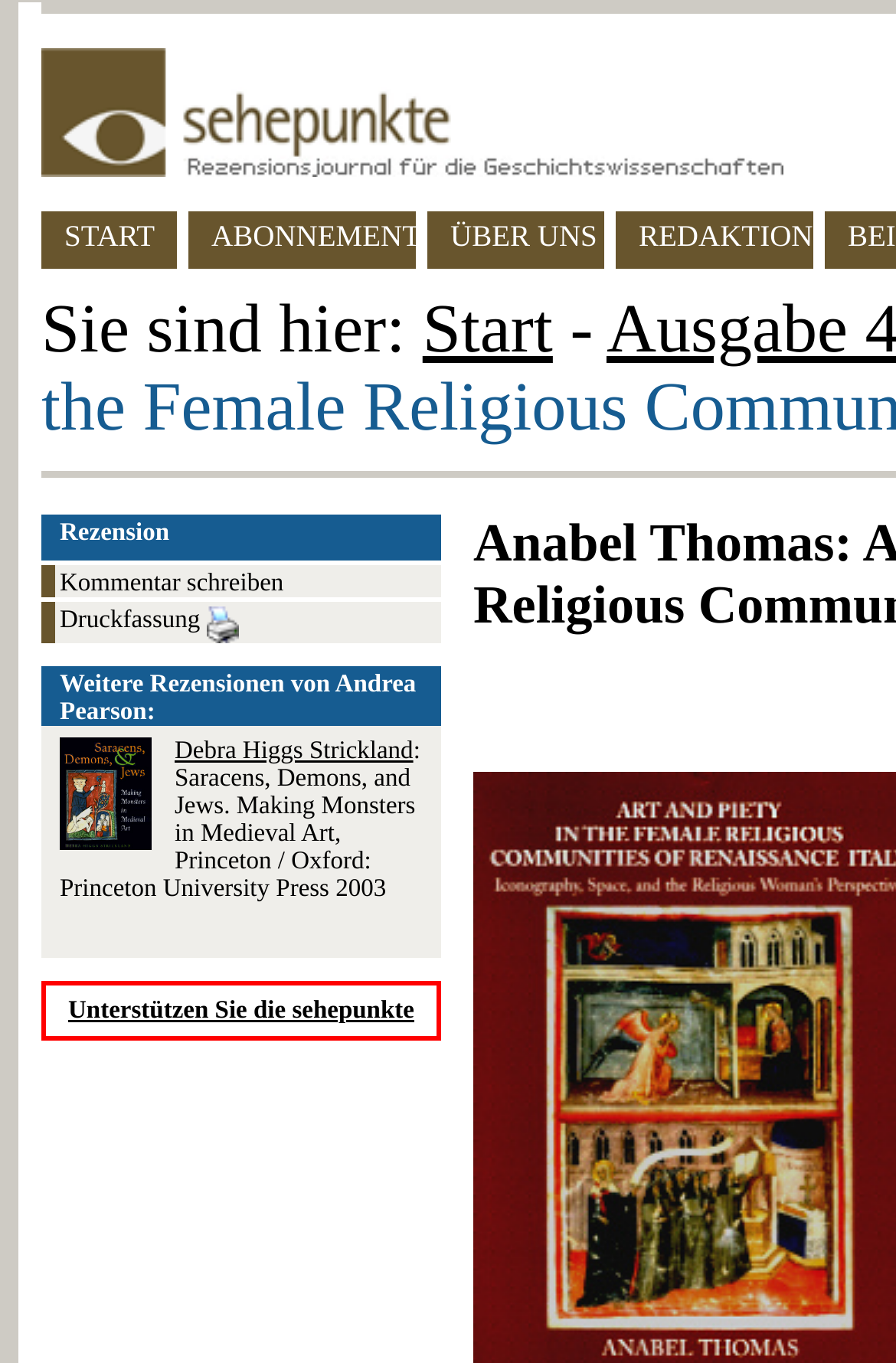Identify the bounding box coordinates of the clickable region required to complete the instruction: "View the print version". The coordinates should be given as four float numbers within the range of 0 and 1, i.e., [left, top, right, bottom].

[0.062, 0.442, 0.492, 0.472]